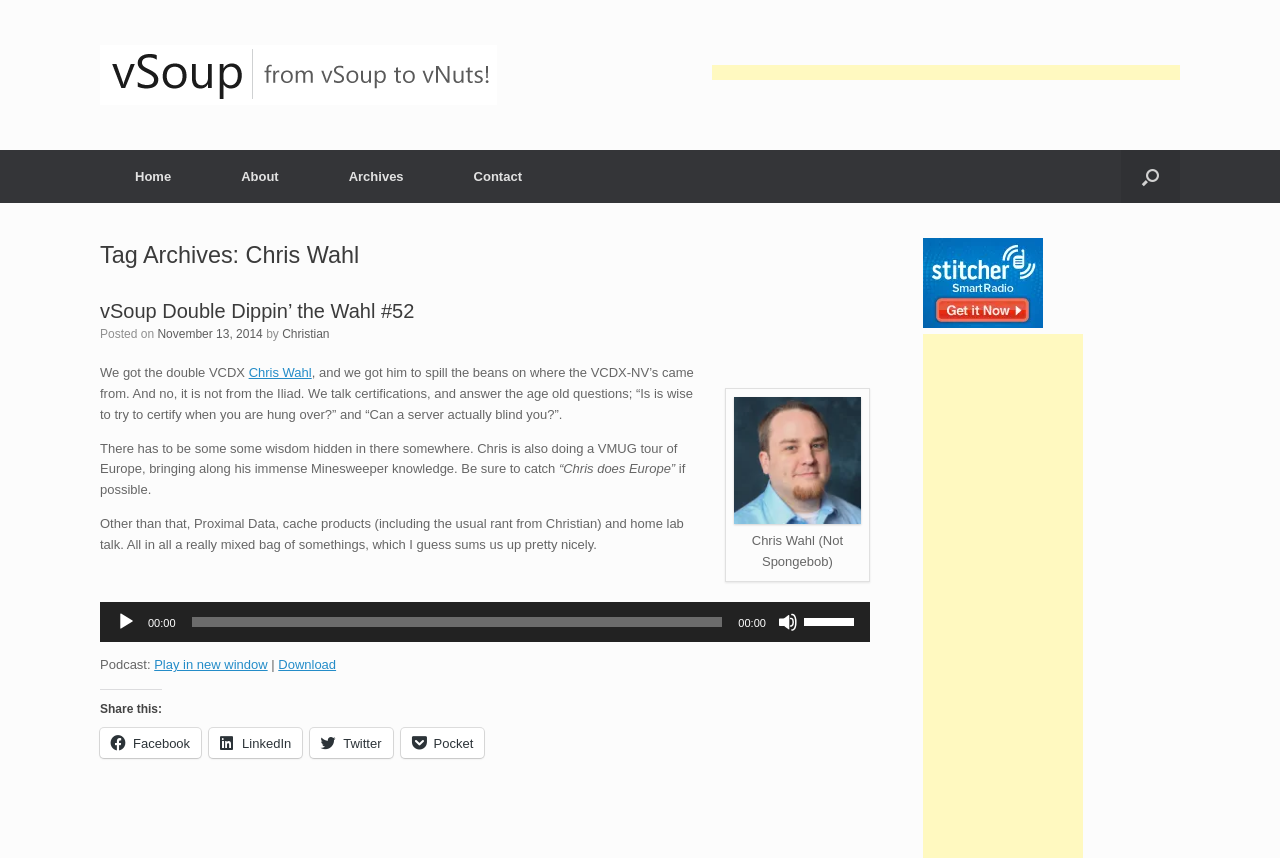Pinpoint the bounding box coordinates of the area that should be clicked to complete the following instruction: "Click the vSoup Logo". The coordinates must be given as four float numbers between 0 and 1, i.e., [left, top, right, bottom].

[0.078, 0.052, 0.388, 0.122]